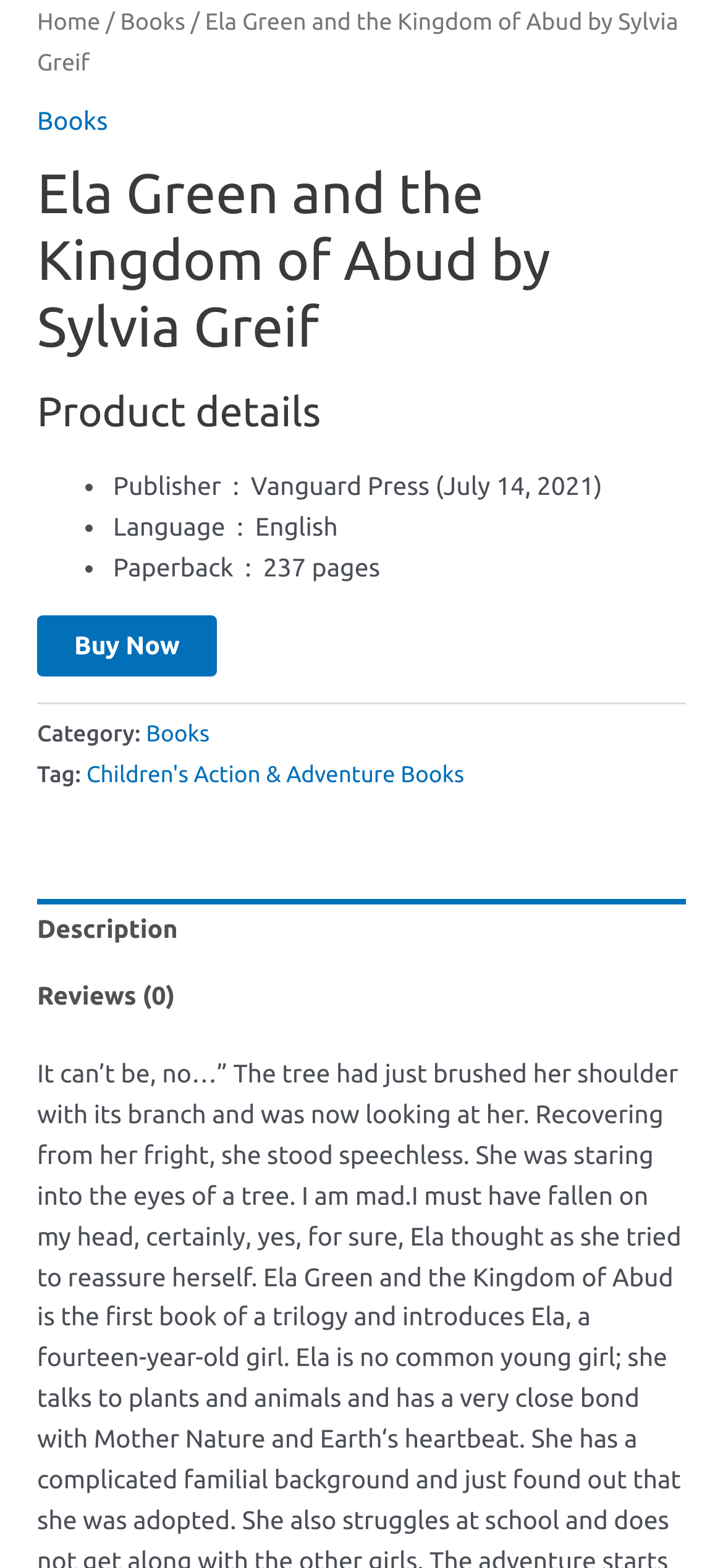Provide the bounding box coordinates of the section that needs to be clicked to accomplish the following instruction: "Buy the book now."

[0.051, 0.392, 0.3, 0.432]